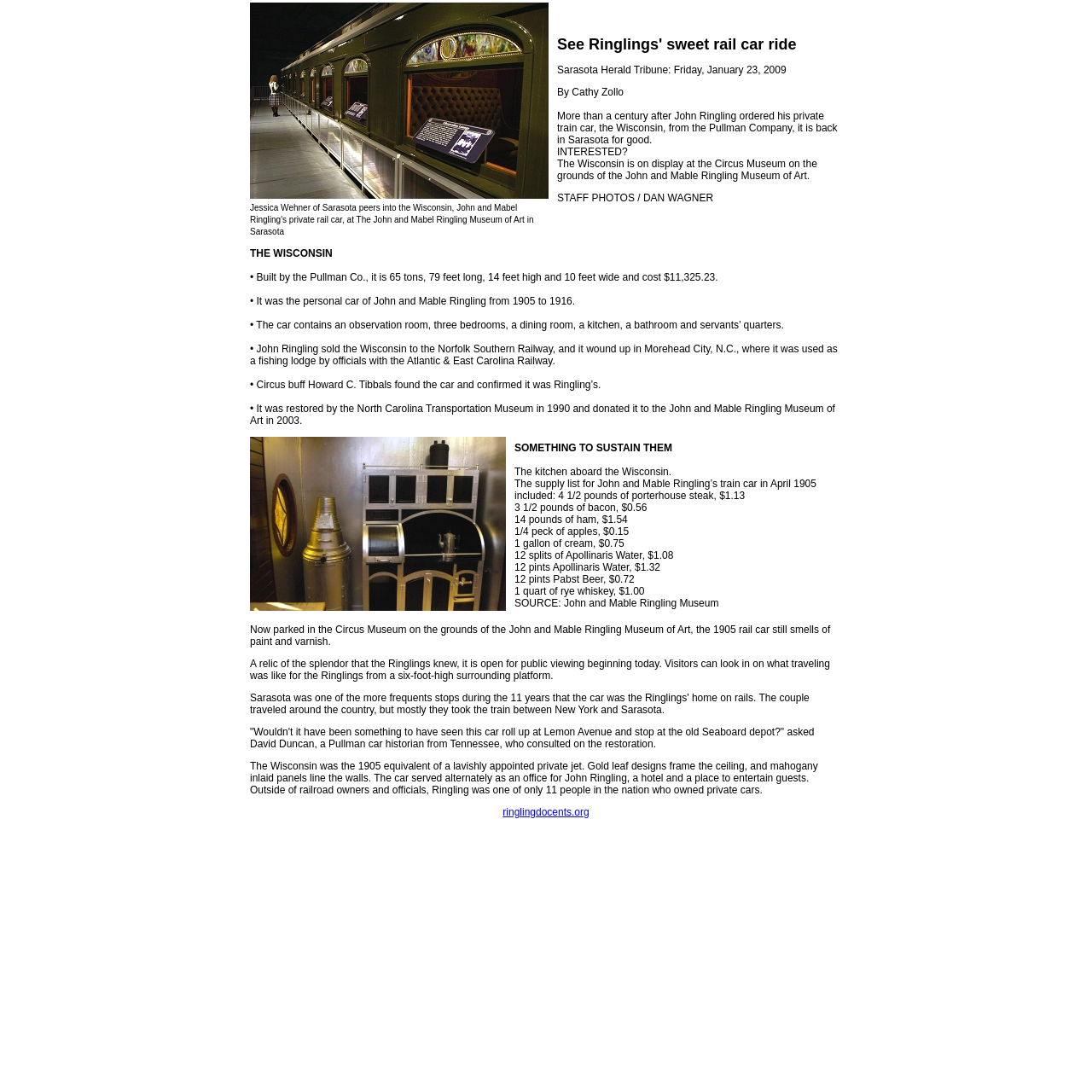Provide the bounding box coordinates of the HTML element described by the text: "alt="click to enlarge"". The coordinates should be in the format [left, top, right, bottom] with values between 0 and 1.

[0.229, 0.551, 0.463, 0.562]